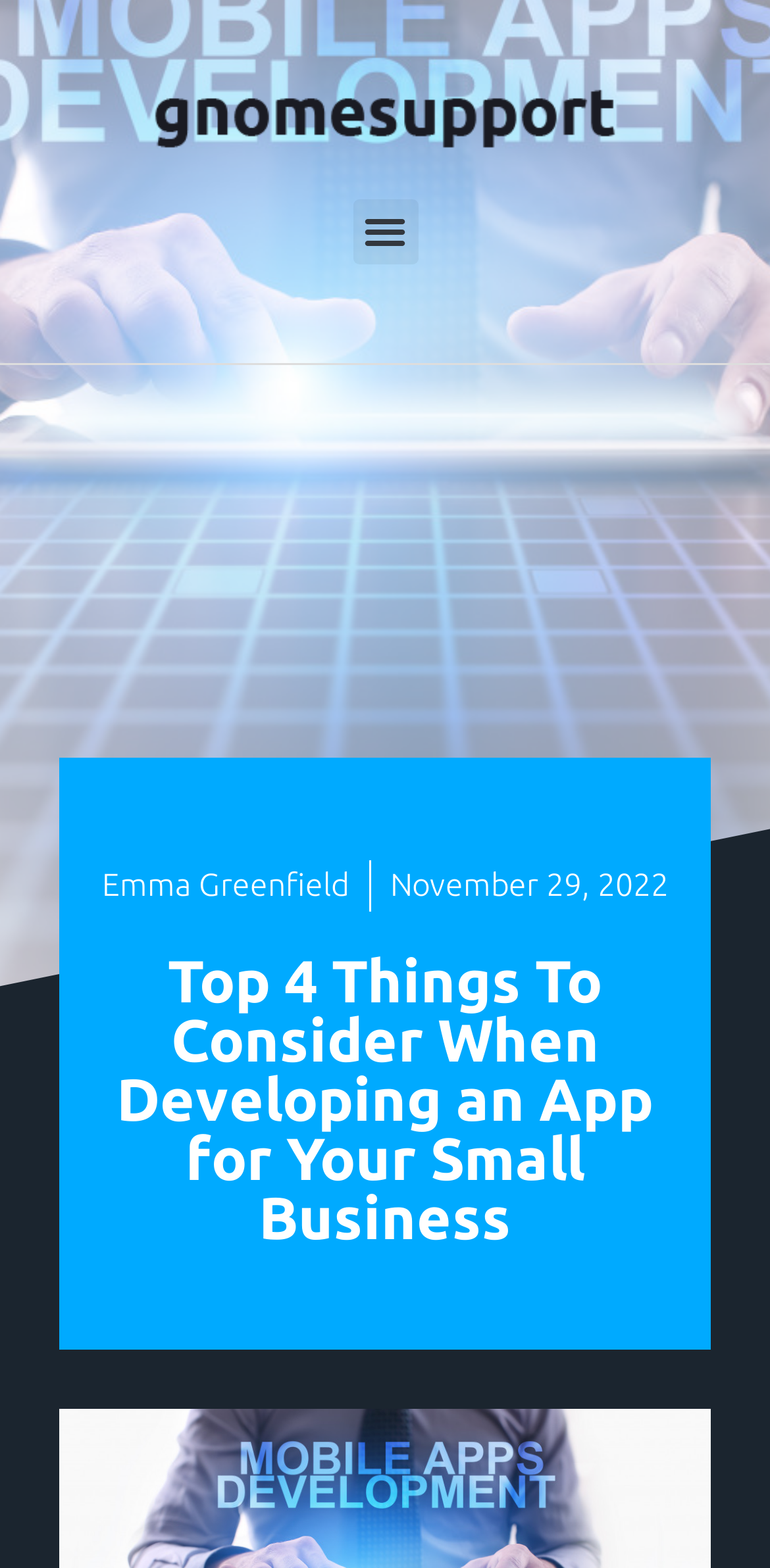Who is the author of the article?
Refer to the screenshot and deliver a thorough answer to the question presented.

The author of the article is mentioned below the logo, and it is Emma Greenfield, who published the article on November 29, 2022.